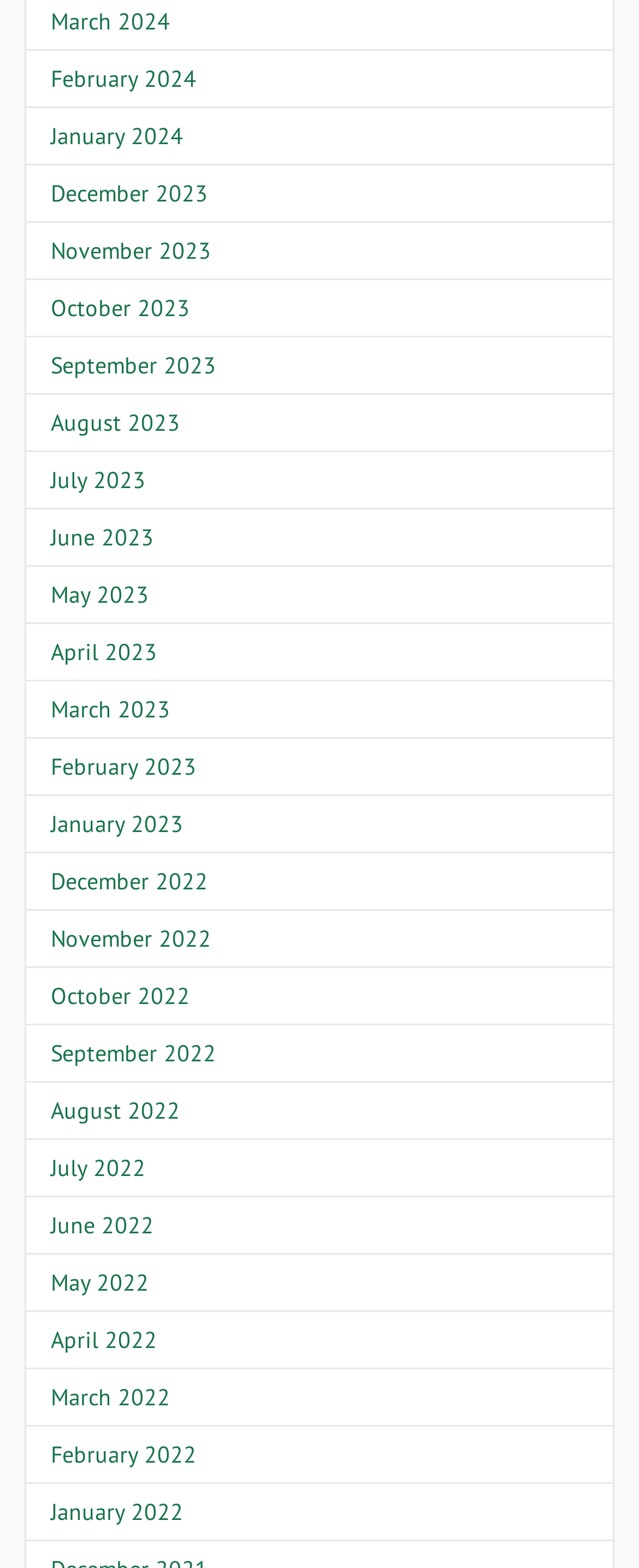Are the month names grouped by year?
By examining the image, provide a one-word or phrase answer.

Yes